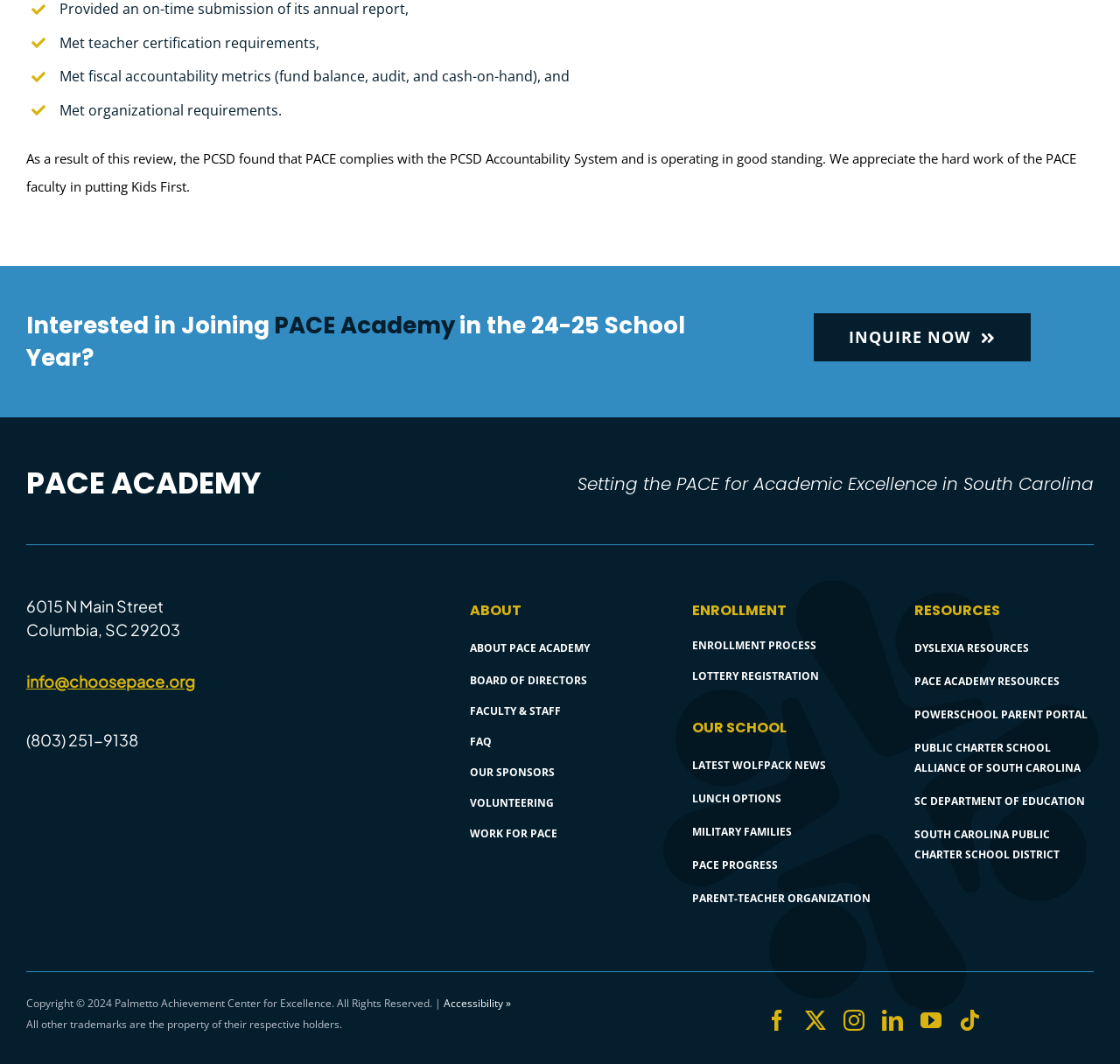Please provide a brief answer to the question using only one word or phrase: 
What is the address of the academy?

6015 N Main Street, Columbia, SC 29203